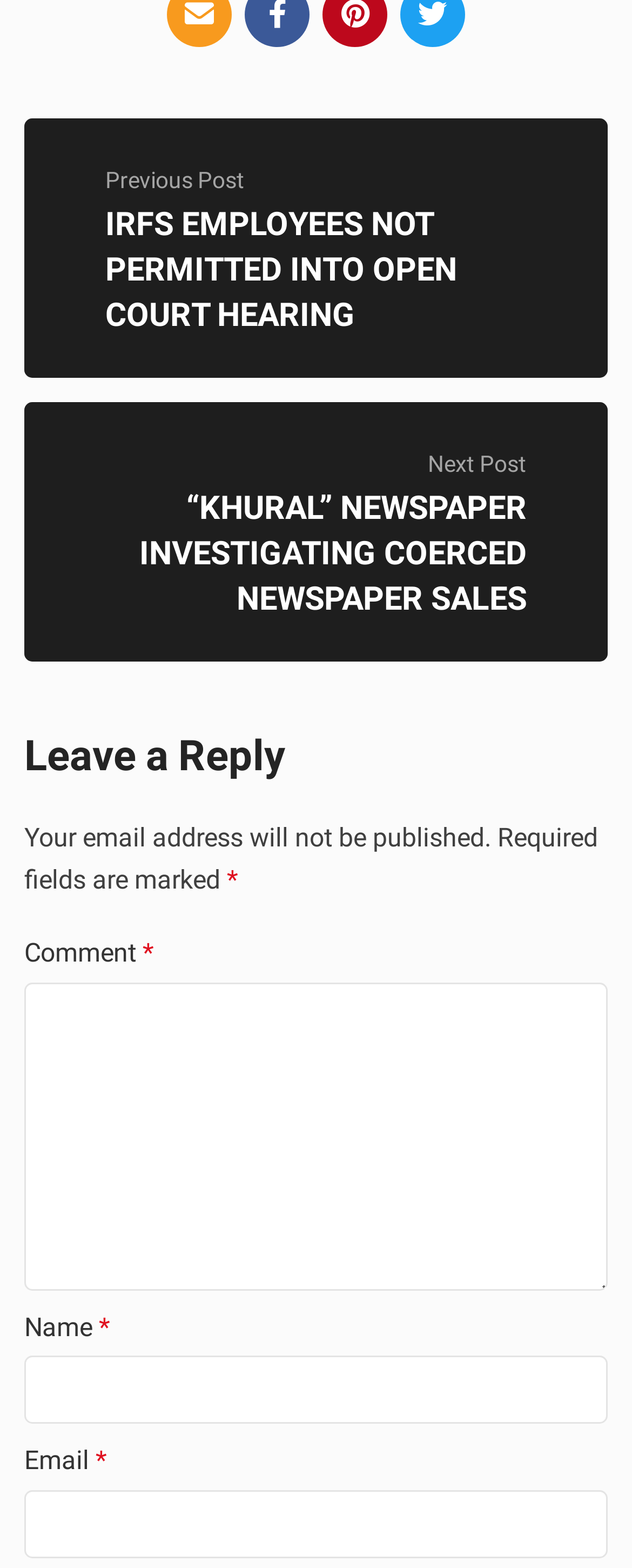How many posts are shown on this page?
Answer briefly with a single word or phrase based on the image.

2